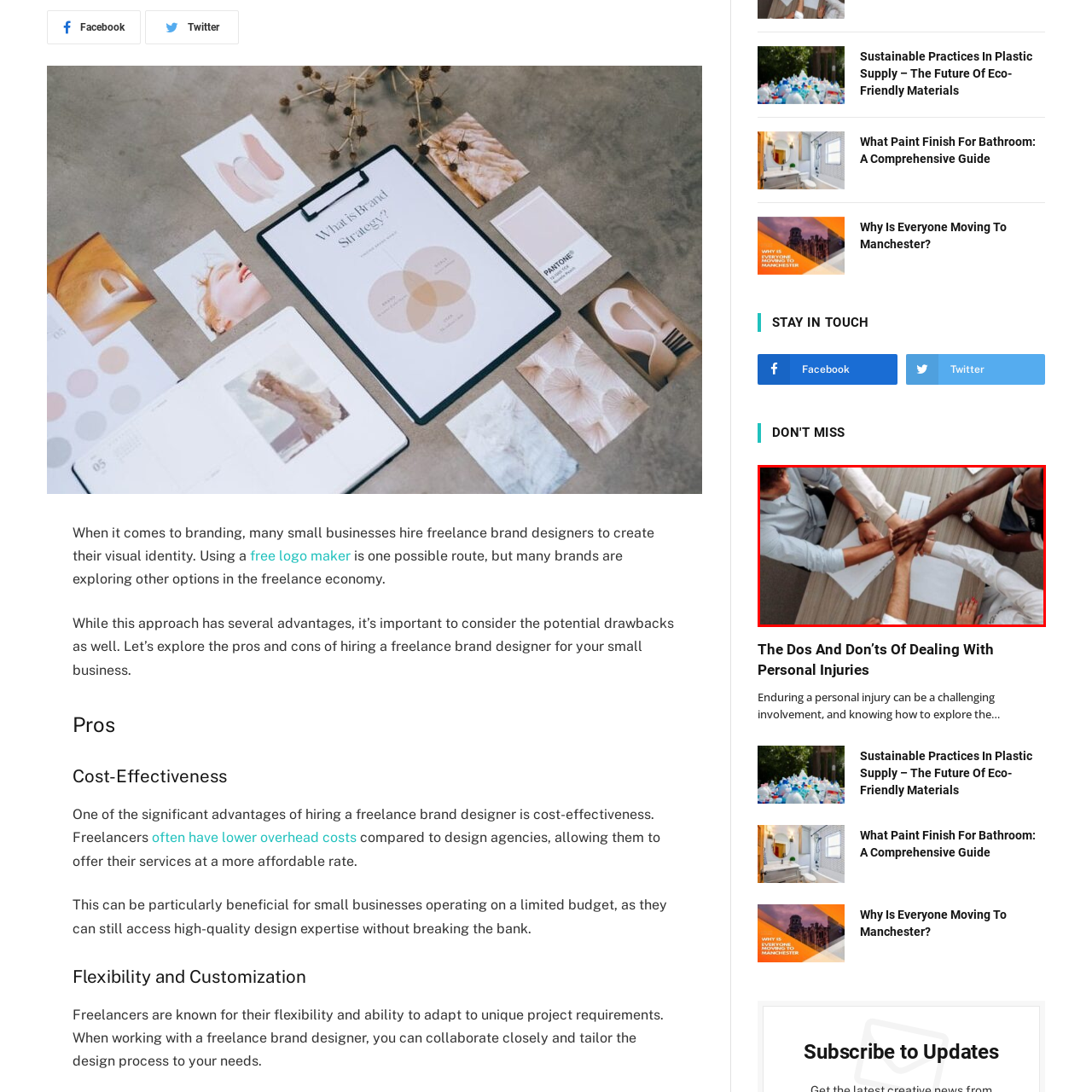Look at the section of the image marked by the red box and offer an in-depth answer to the next question considering the visual cues: What is the purpose of the stacked sheets of paper?

The conference table is adorned with neatly stacked sheets of paper, suggesting that ideas are being shared or plans are being developed, implying that the purpose of the papers is to facilitate collaboration and discussion.